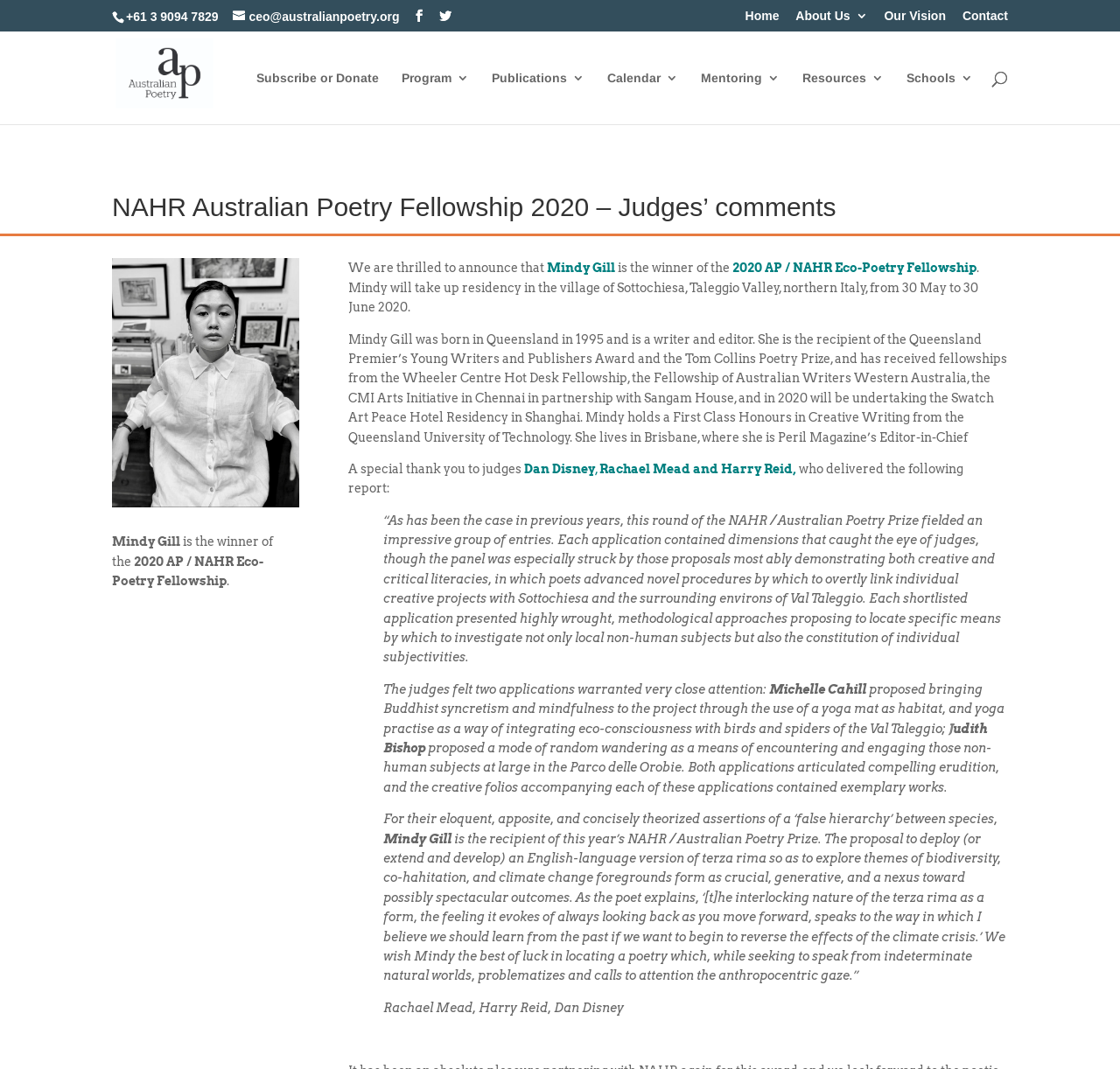Use a single word or phrase to answer the question: 
Who are the judges of the NAHR / Australian Poetry Prize?

Dan Disney, Rachael Mead, and Harry Reid